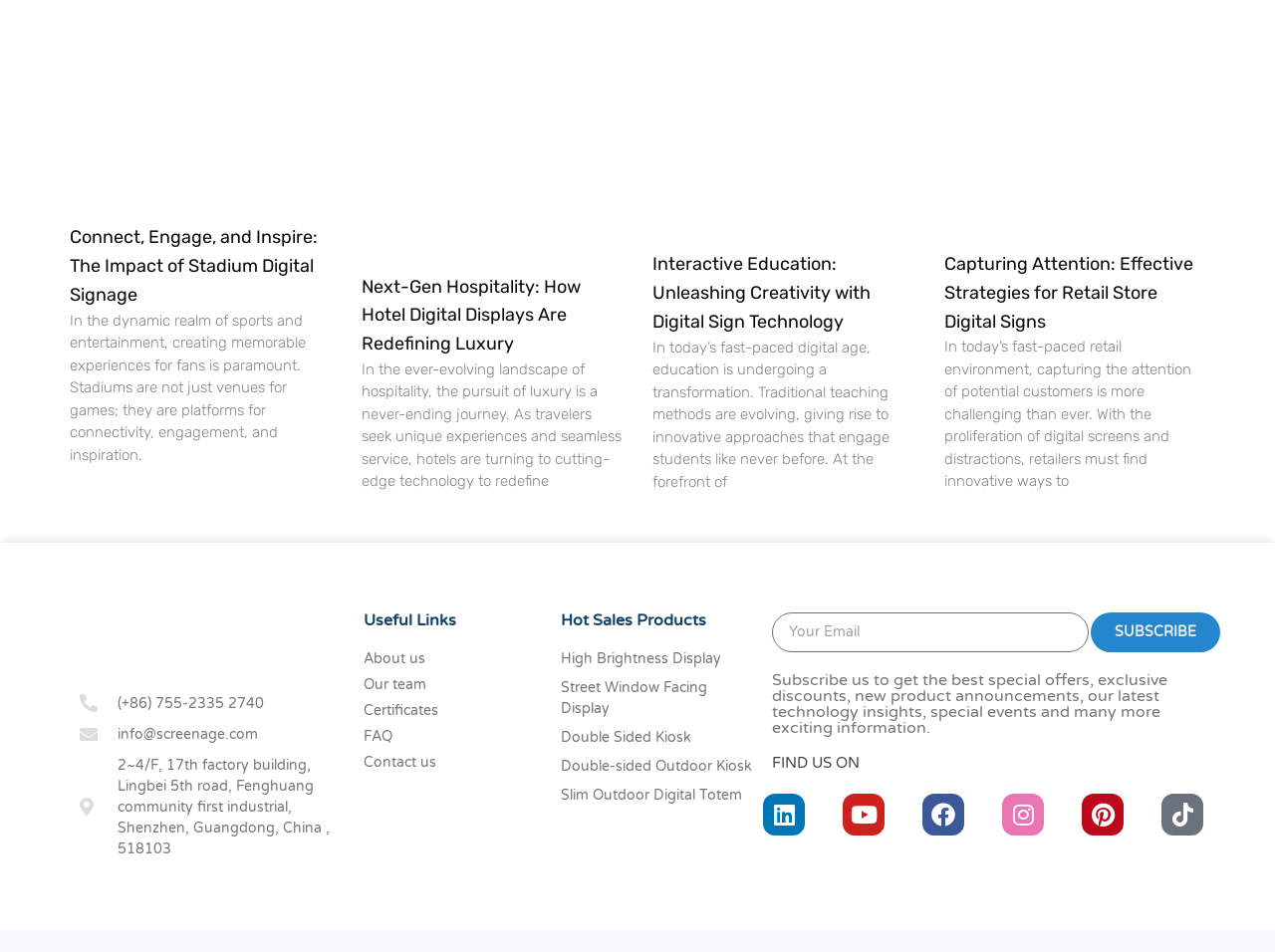Please find the bounding box coordinates of the element that must be clicked to perform the given instruction: "Click on 'Connect, Engage, and Inspire: The Impact of Stadium Digital Signage'". The coordinates should be four float numbers from 0 to 1, i.e., [left, top, right, bottom].

[0.055, 0.238, 0.249, 0.321]